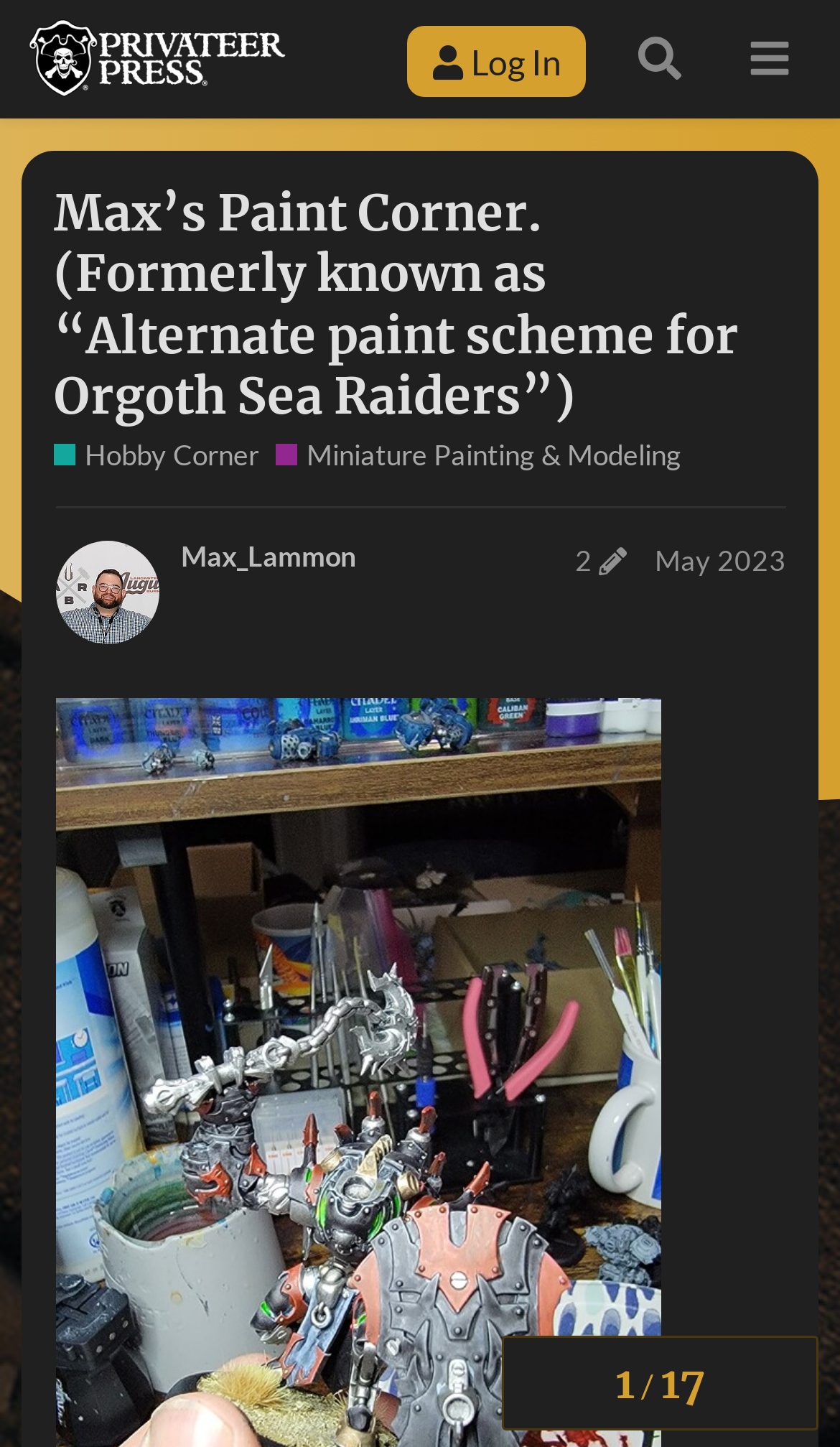Determine which piece of text is the heading of the webpage and provide it.

Max’s Paint Corner. (Formerly known as “Alternate paint scheme for Orgoth Sea Raiders”)